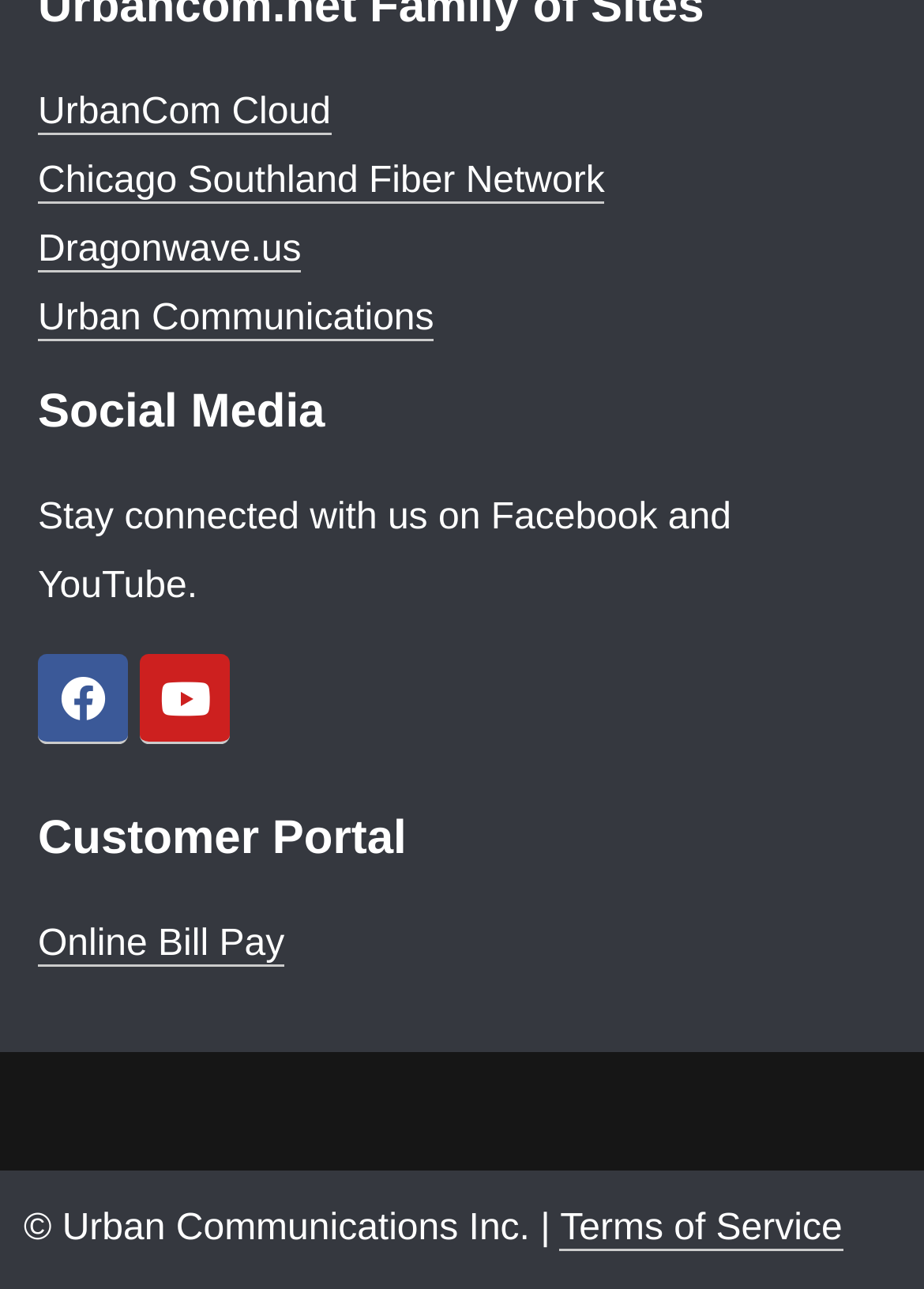Can you find the bounding box coordinates for the element to click on to achieve the instruction: "View Terms of Service"?

[0.606, 0.938, 0.912, 0.971]